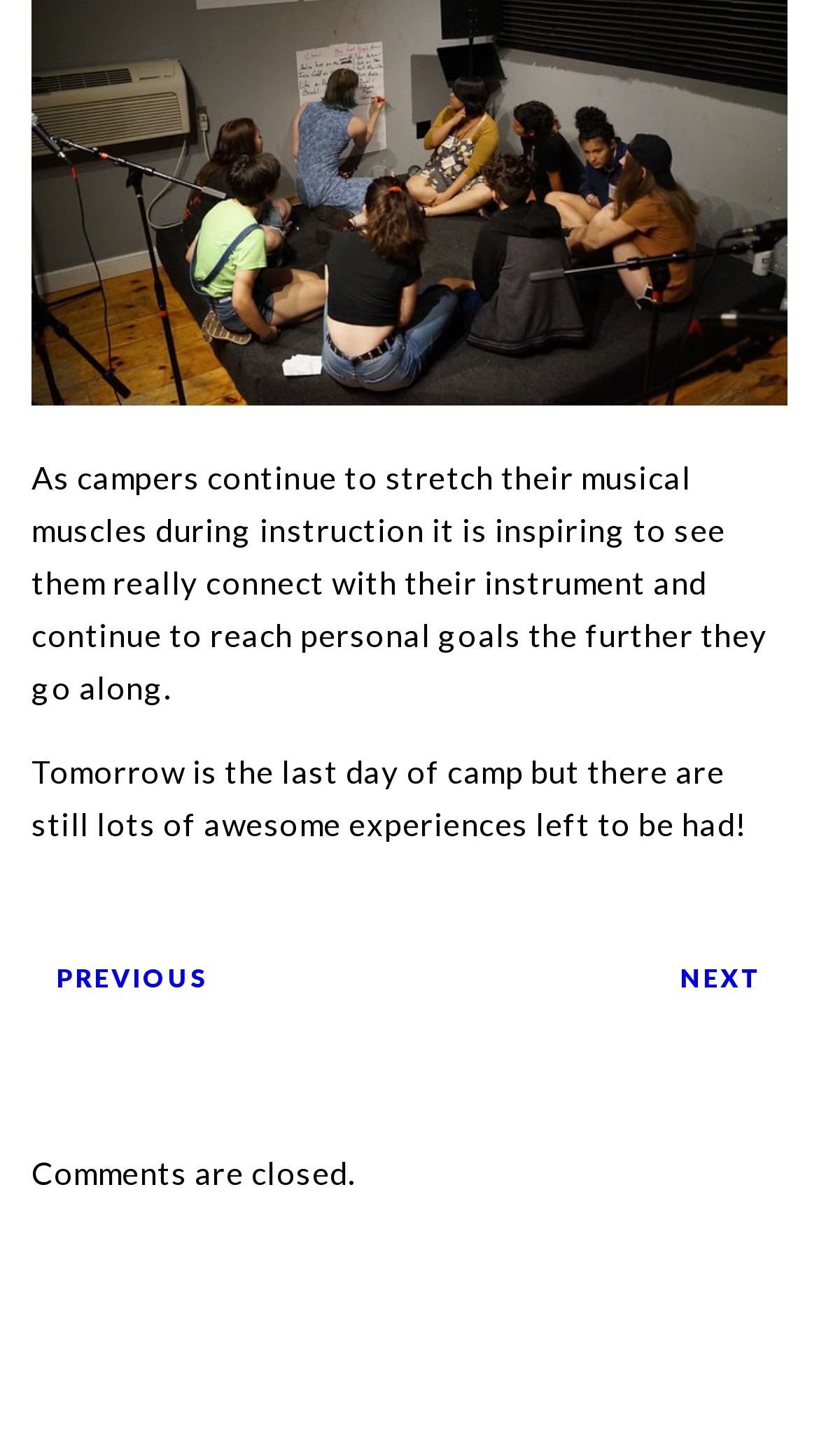What is the status of comments on the webpage?
Refer to the screenshot and deliver a thorough answer to the question presented.

The status of comments on the webpage is closed, as indicated by the text 'Comments are closed.' at the bottom of the webpage.